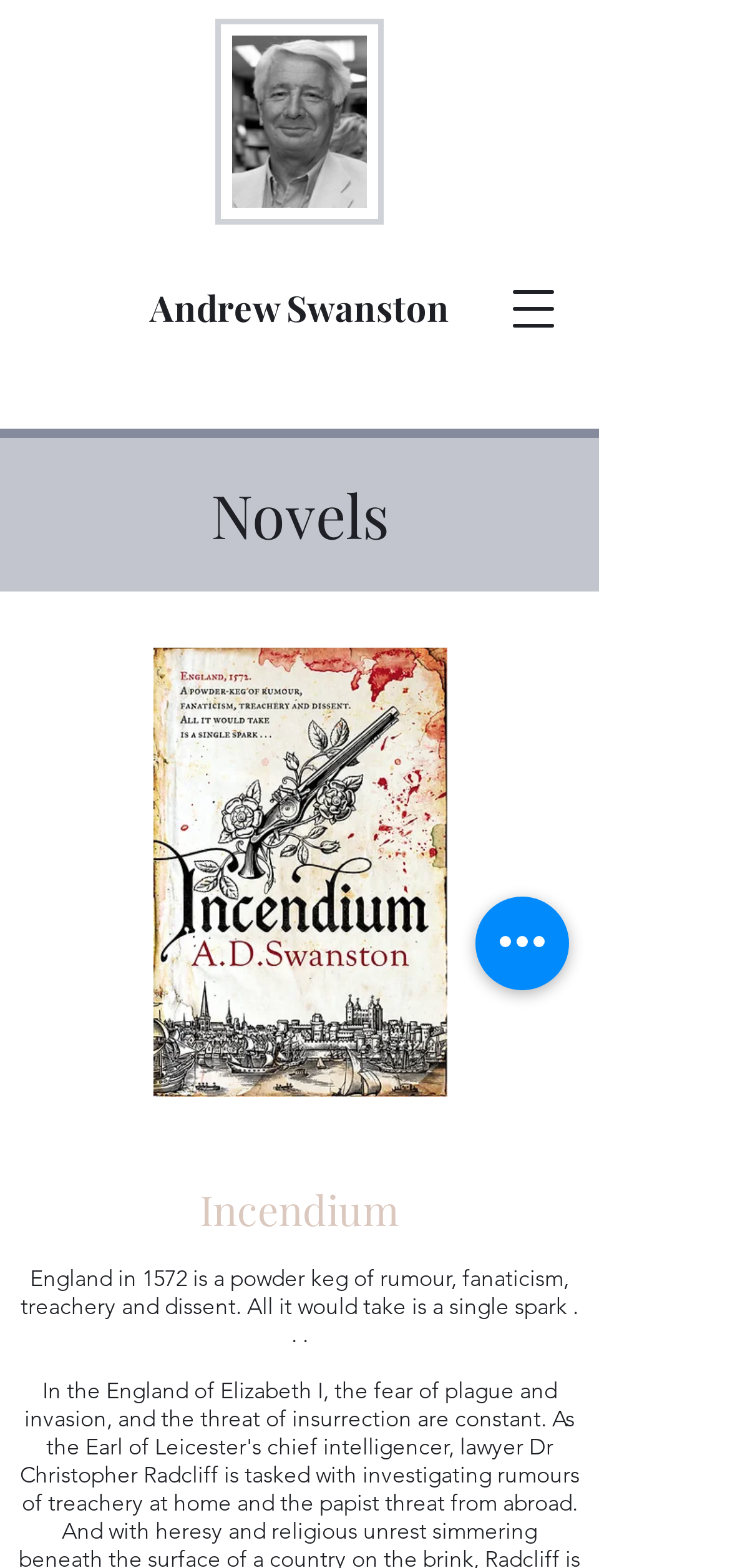What is the theme of the novel 'Incendium' based on the descriptive text?
Respond with a short answer, either a single word or a phrase, based on the image.

Treachery and dissent in England